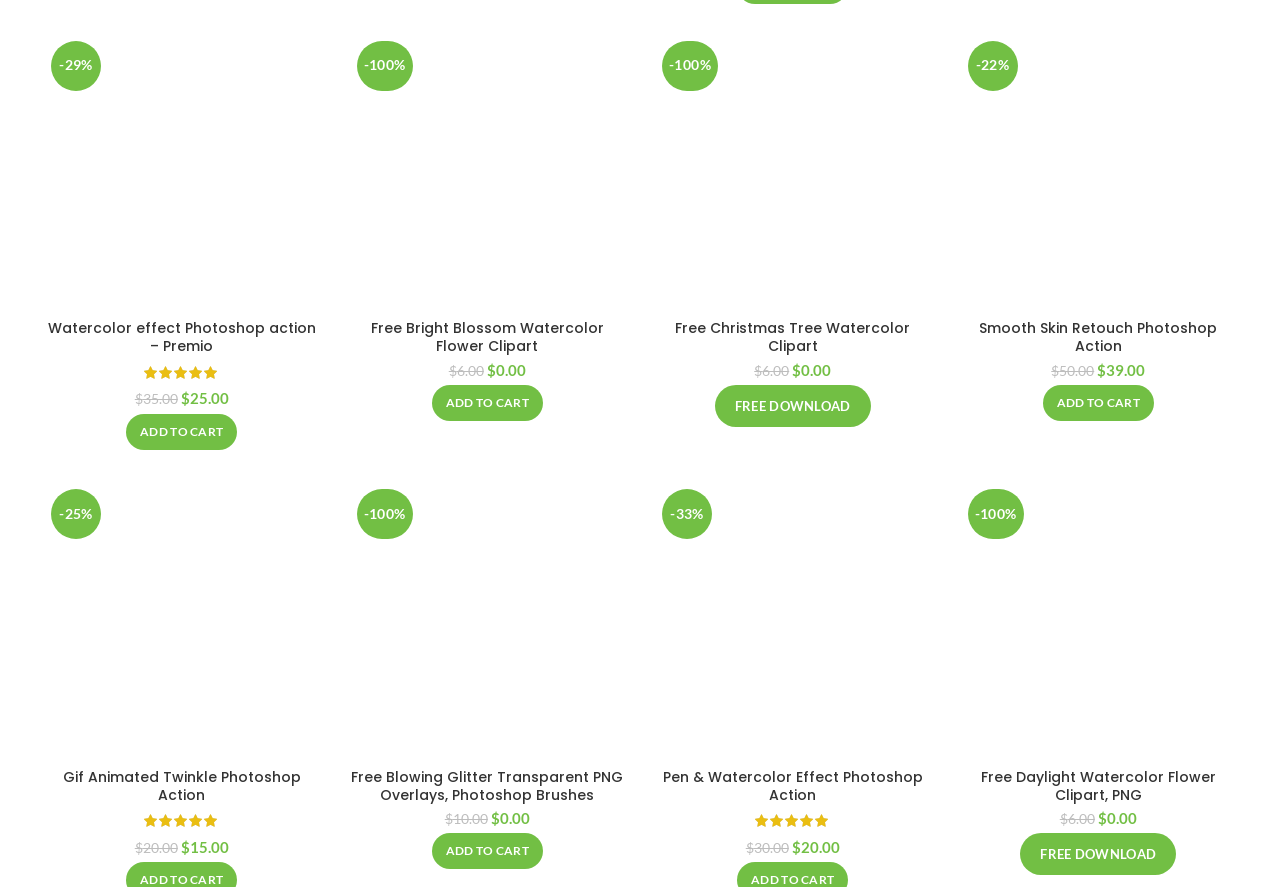What is the rating of Watercolor effect Photoshop action?
Provide a fully detailed and comprehensive answer to the question.

I found the rating by looking at the image element with the text 'Rated 5.00 out of 5' which is a sibling of the heading element 'Watercolor effect Photoshop action – Premio'.